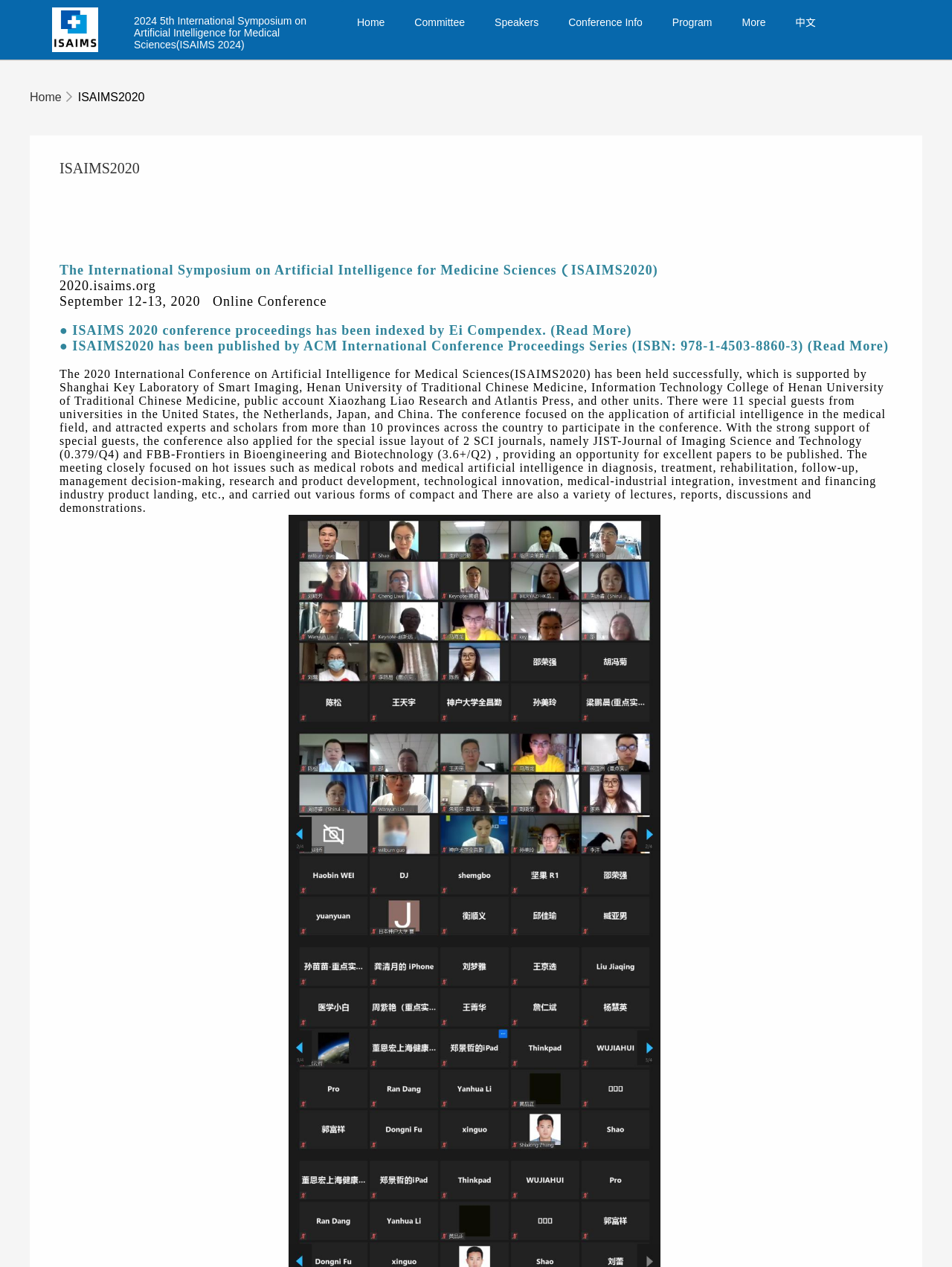Provide your answer in one word or a succinct phrase for the question: 
How many images are on the webpage?

6